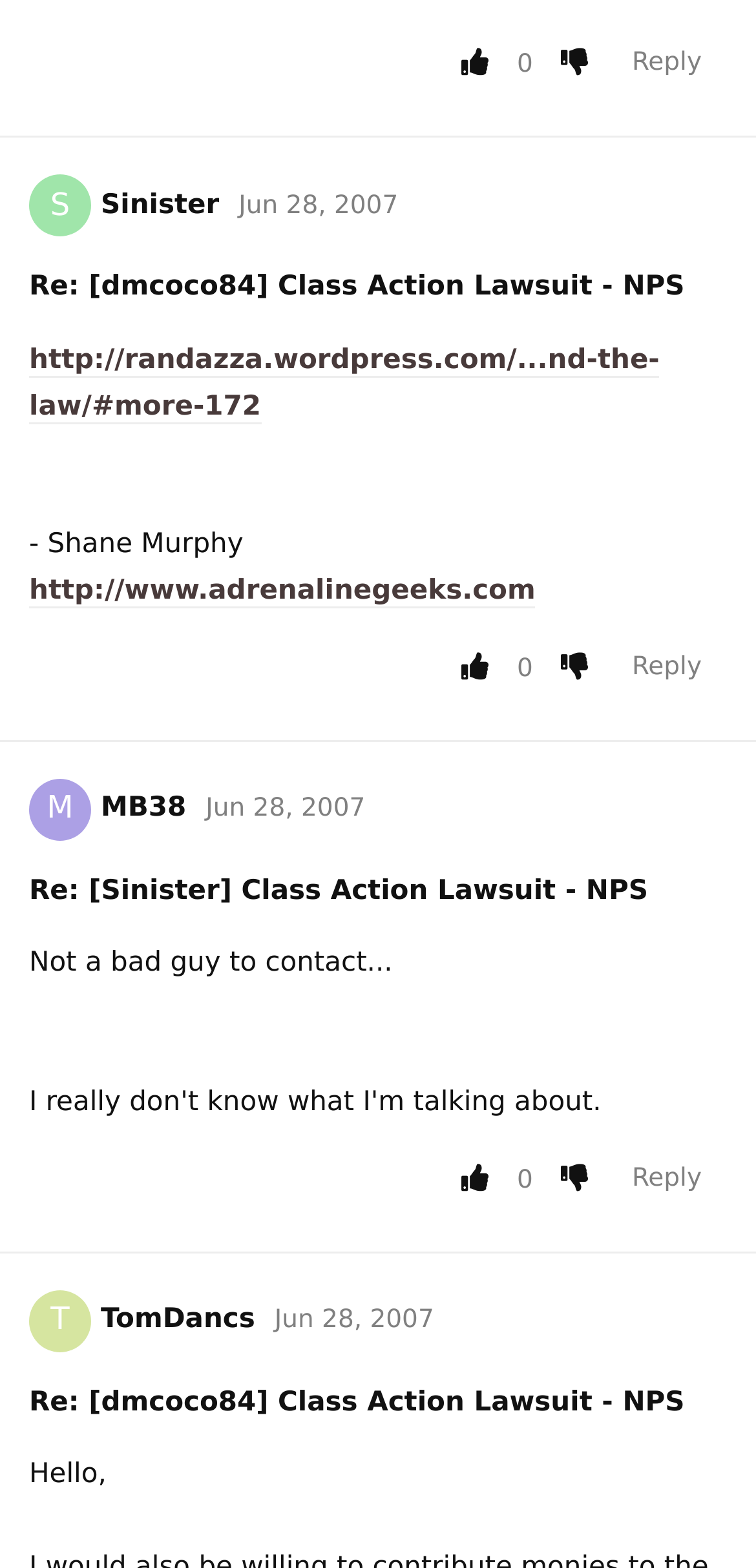Determine the bounding box coordinates for the UI element described. Format the coordinates as (top-left x, top-left y, bottom-right x, bottom-right y) and ensure all values are between 0 and 1. Element description: Jun 28, 2007

[0.316, 0.122, 0.527, 0.141]